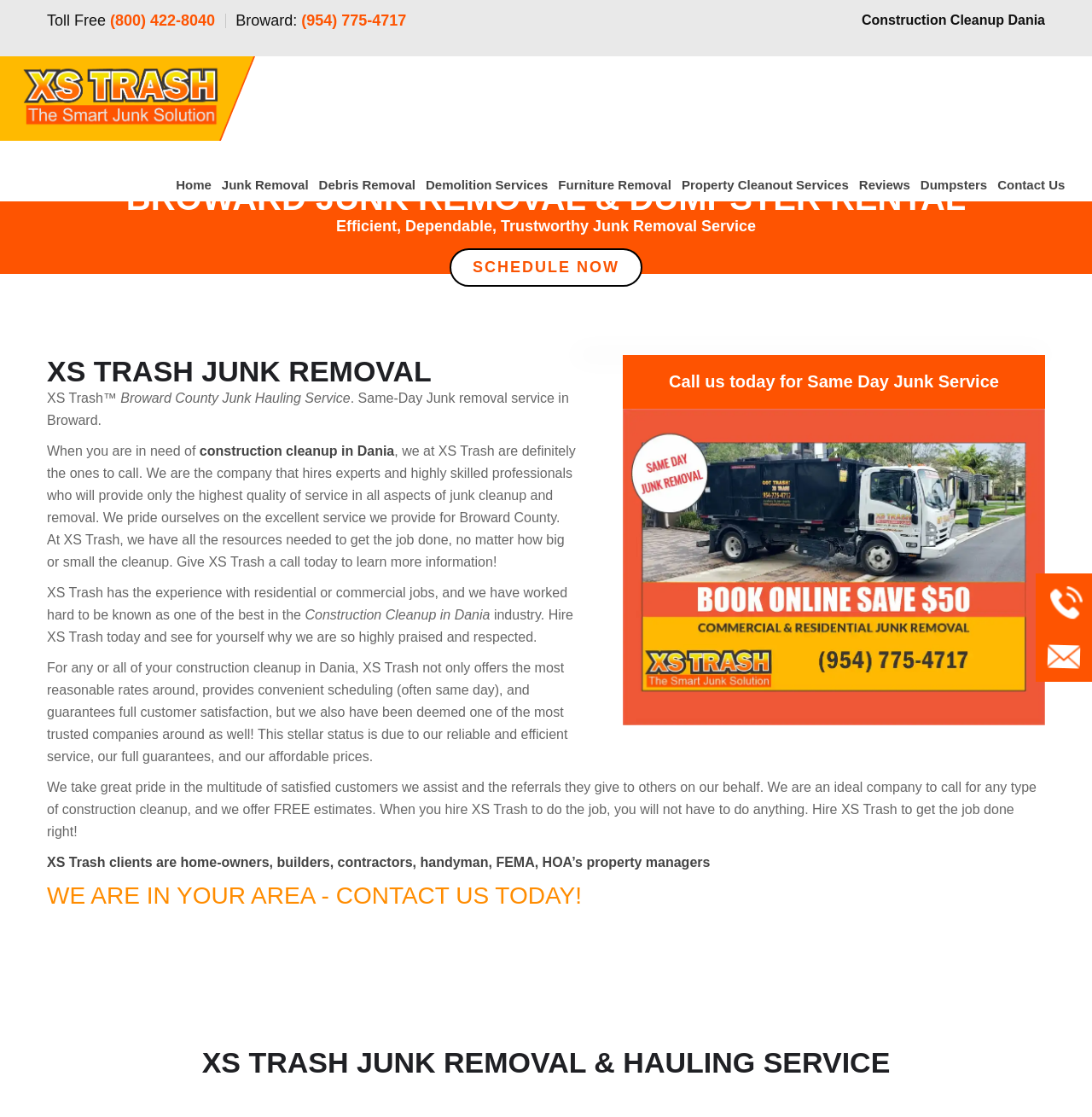Identify the bounding box coordinates for the element you need to click to achieve the following task: "Call XS Trash". The coordinates must be four float values ranging from 0 to 1, formatted as [left, top, right, bottom].

[0.101, 0.0, 0.197, 0.037]